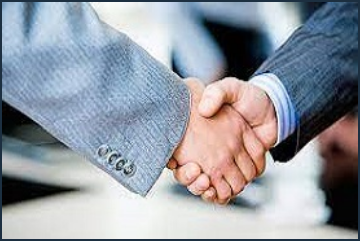Please provide a detailed answer to the question below based on the screenshot: 
What is the context of the handshake?

The handshake is related to Crown of Sky Aviation, which is known for developing joint ventures with multinational companies in the Gulf Cooperation Council (GCC) region, emphasizing the importance of collaboration in their services.